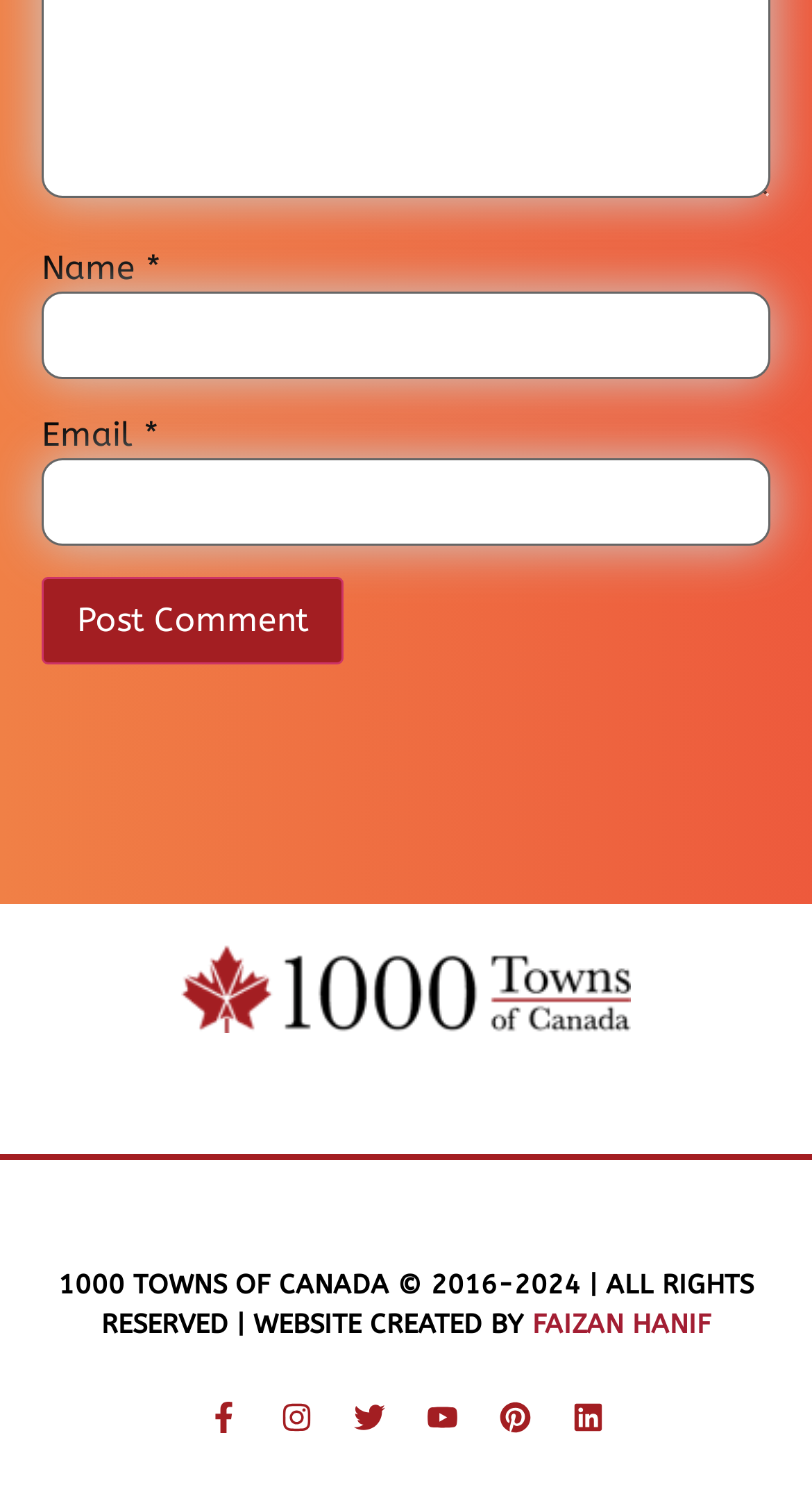What is the purpose of the 'Post Comment' button?
Kindly give a detailed and elaborate answer to the question.

The 'Post Comment' button is located below the 'Name' and 'Email' textboxes, suggesting that it is used to submit a comment or feedback after filling in the required information. The button's purpose is to facilitate user engagement and interaction on the website.